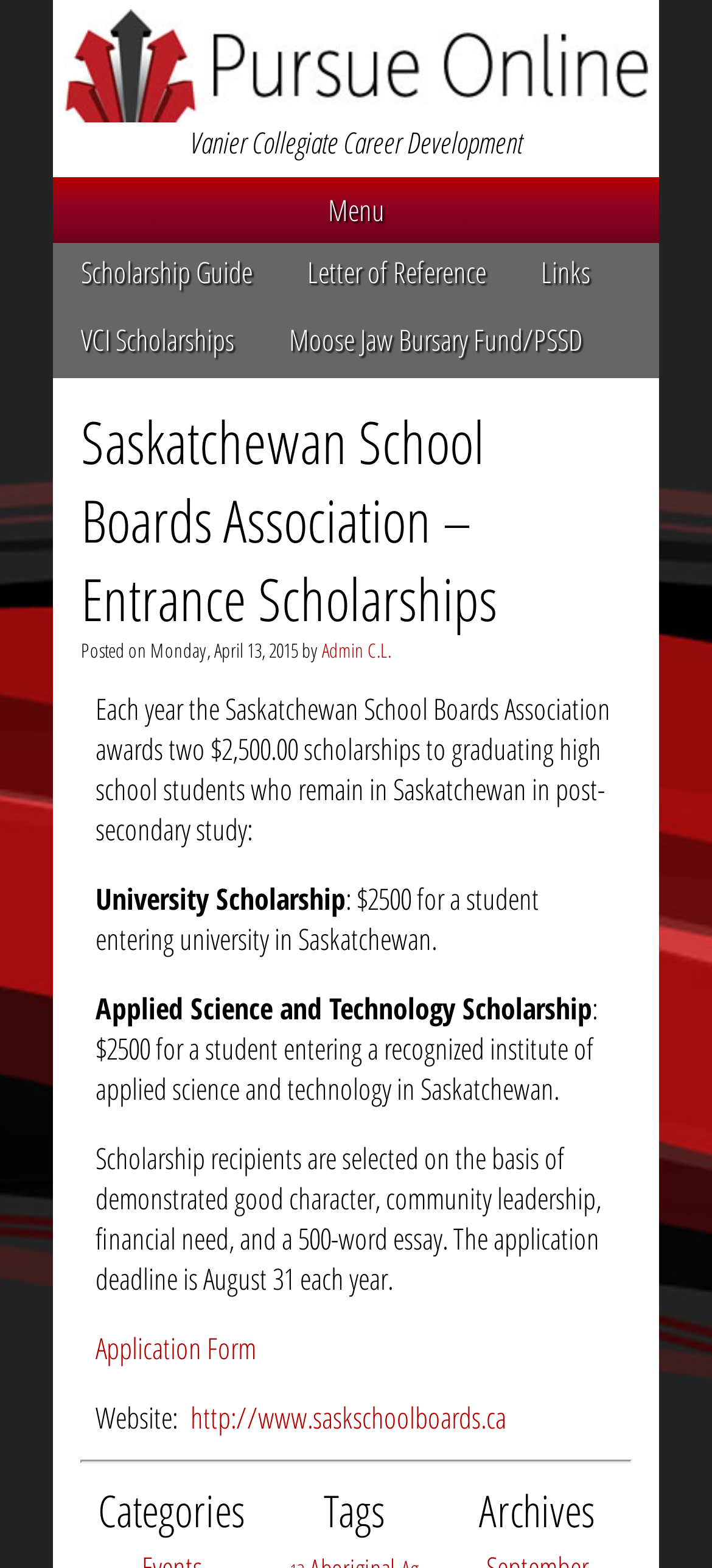Can you show the bounding box coordinates of the region to click on to complete the task described in the instruction: "Visit the Saskatchewan School Boards Association website"?

[0.267, 0.891, 0.711, 0.917]